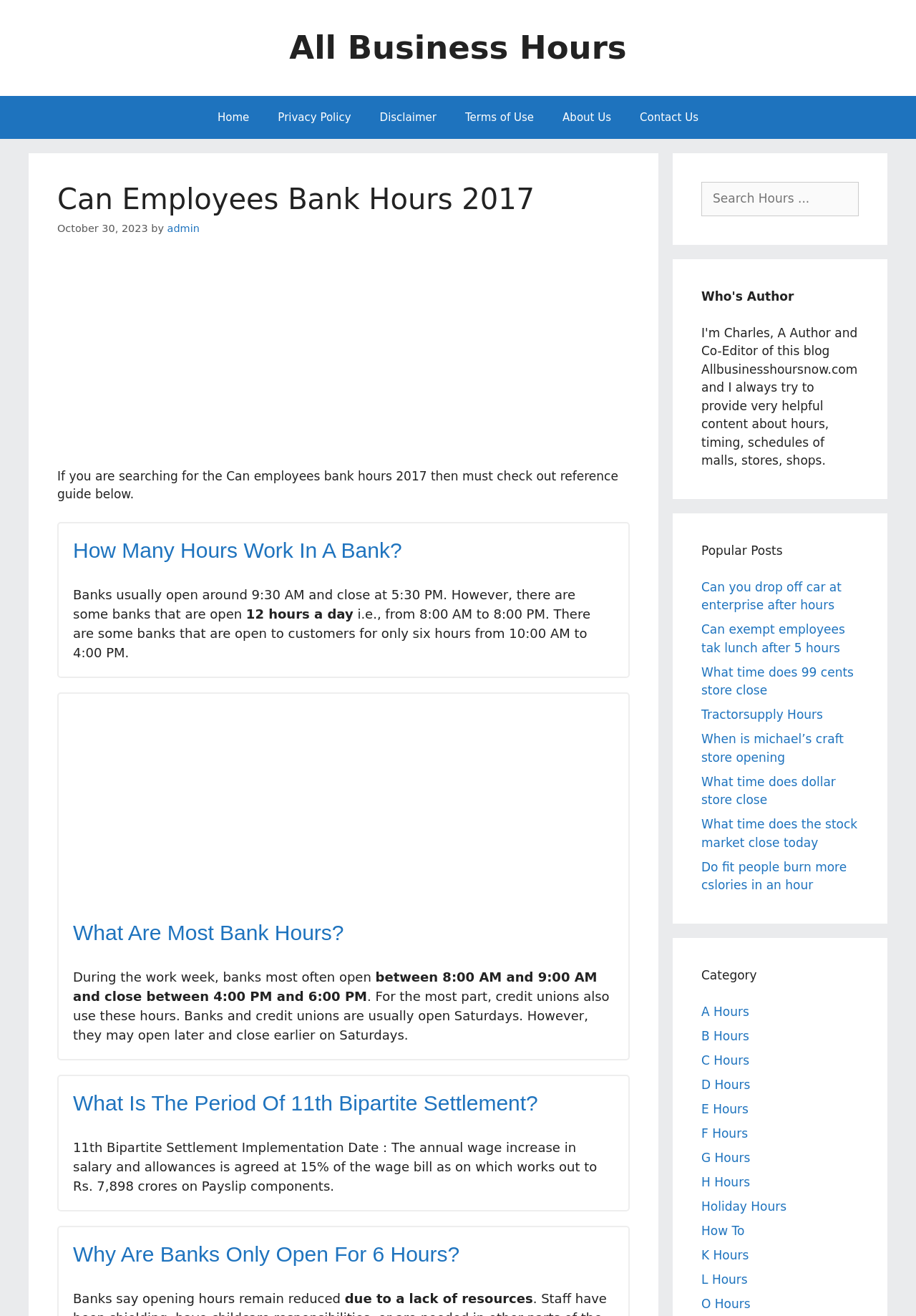Determine the bounding box coordinates of the clickable region to carry out the instruction: "Click the 'About Us' link".

[0.599, 0.073, 0.683, 0.106]